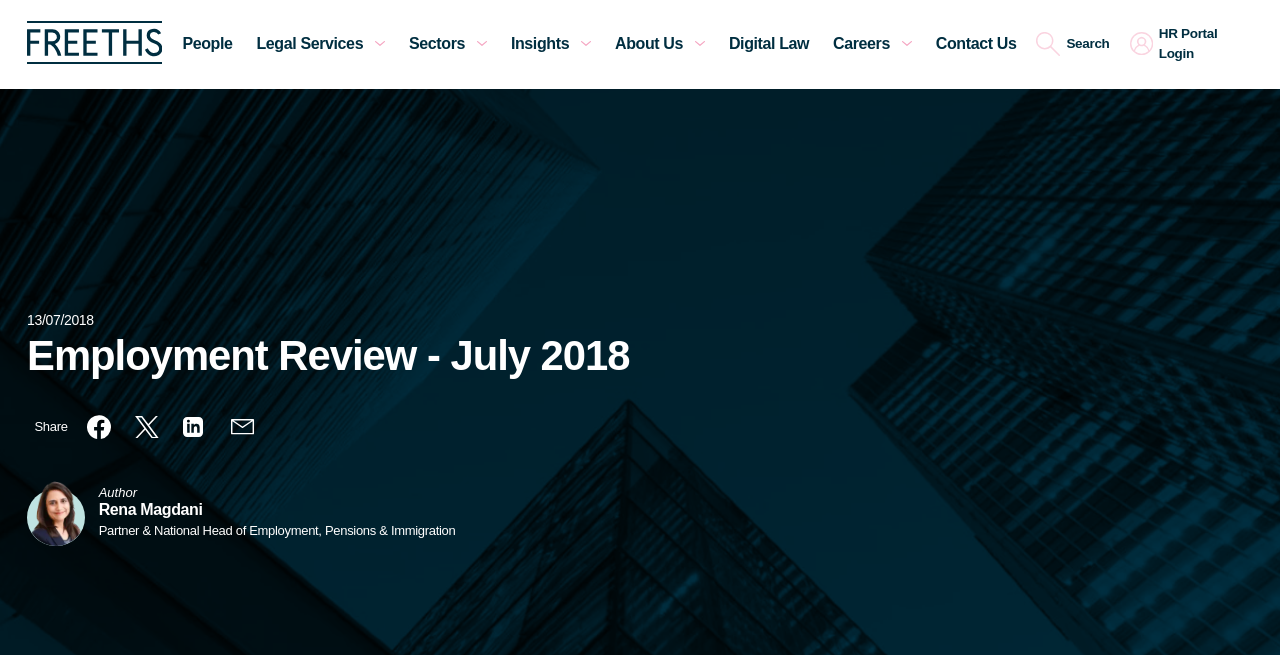What is the position of Rena Magdani? Based on the screenshot, please respond with a single word or phrase.

Partner & National Head of Employment, Pensions & Immigration